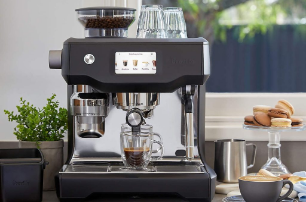Answer with a single word or phrase: 
What type of plant is on the countertop?

Small potted plant